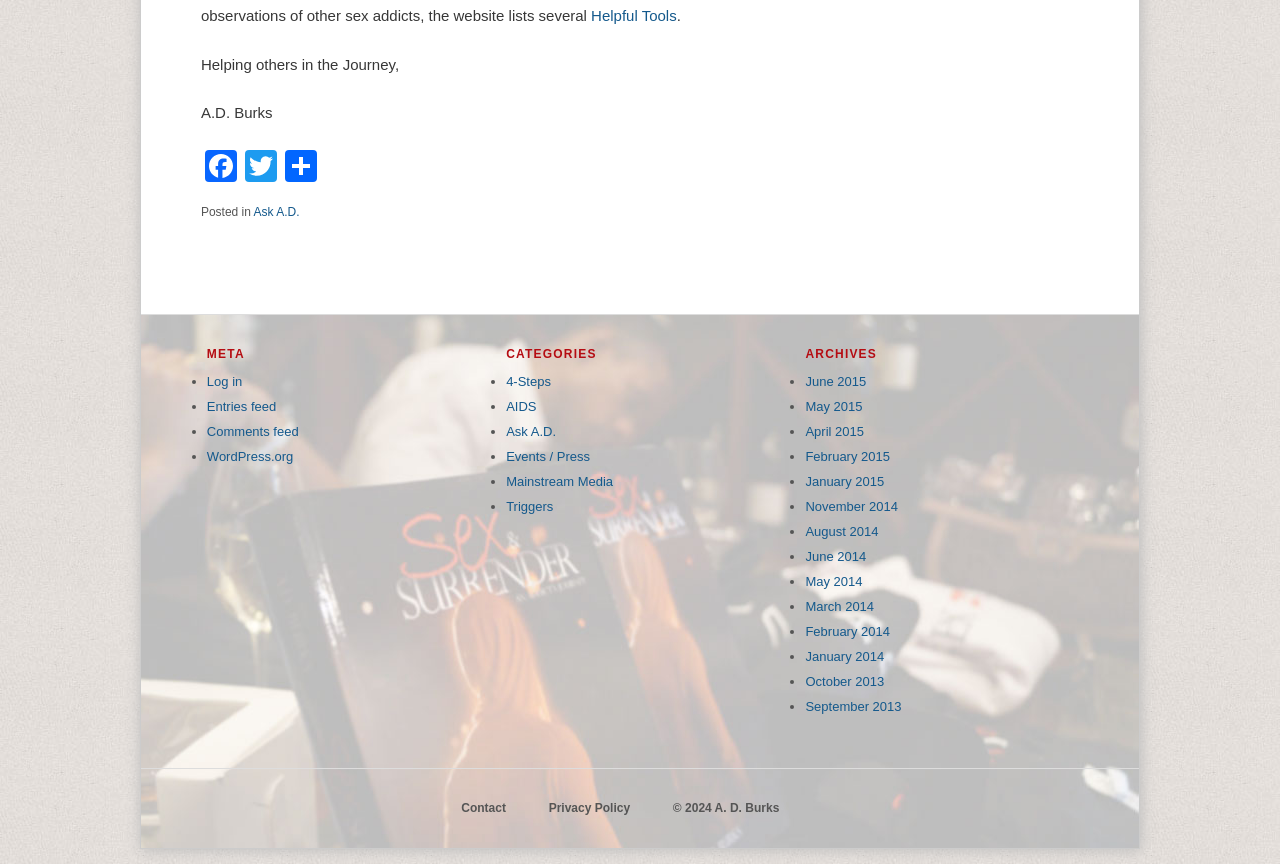How many social media links are there?
Can you give a detailed and elaborate answer to the question?

There are three social media links: Facebook, Twitter, and Share, which are found in the links with bounding box coordinates [0.157, 0.174, 0.188, 0.217], [0.188, 0.174, 0.219, 0.217], and [0.219, 0.174, 0.251, 0.217] respectively.